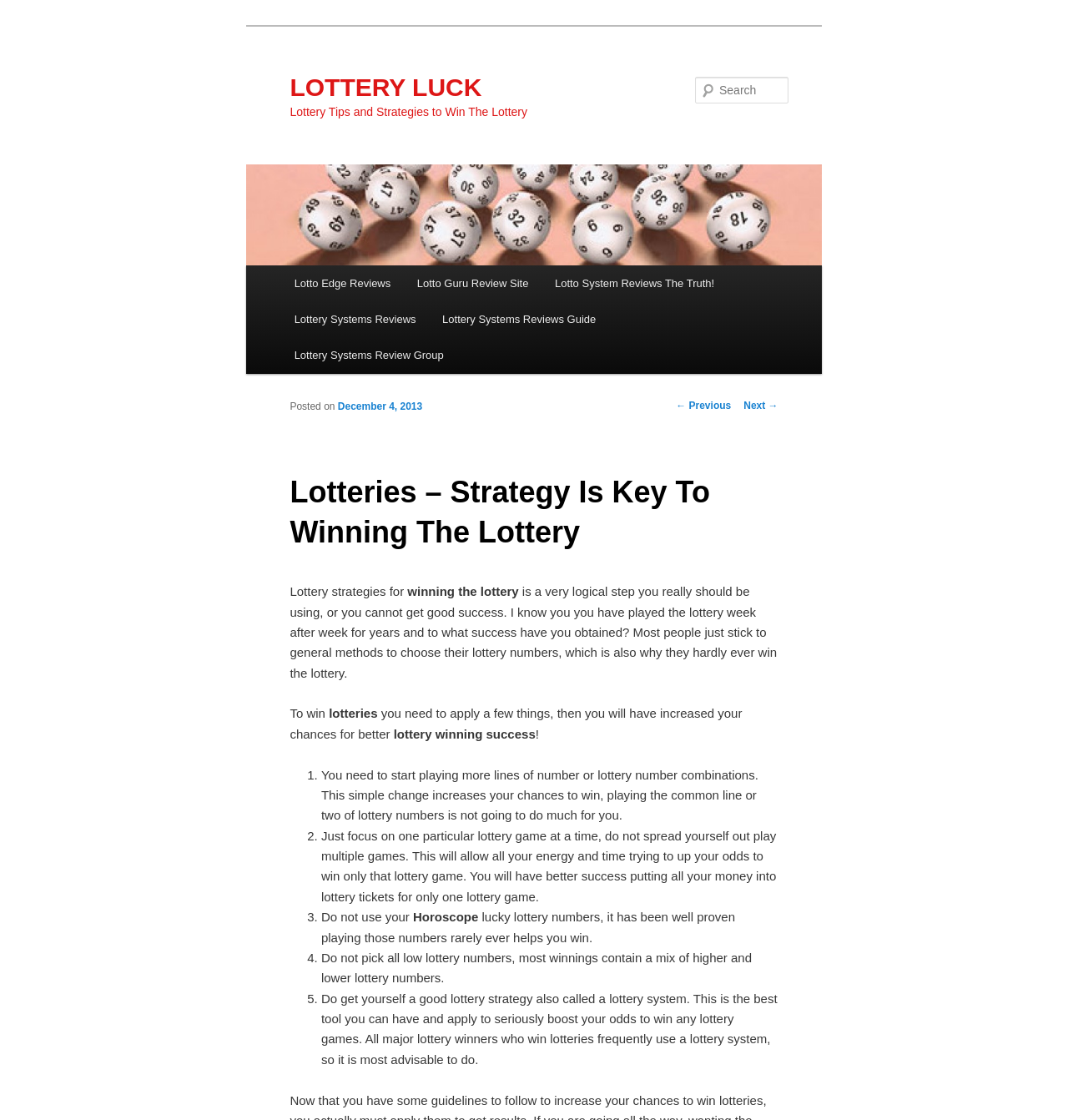Locate the bounding box coordinates for the element described below: "Lotto Guru Review Site". The coordinates must be four float values between 0 and 1, formatted as [left, top, right, bottom].

[0.378, 0.237, 0.507, 0.269]